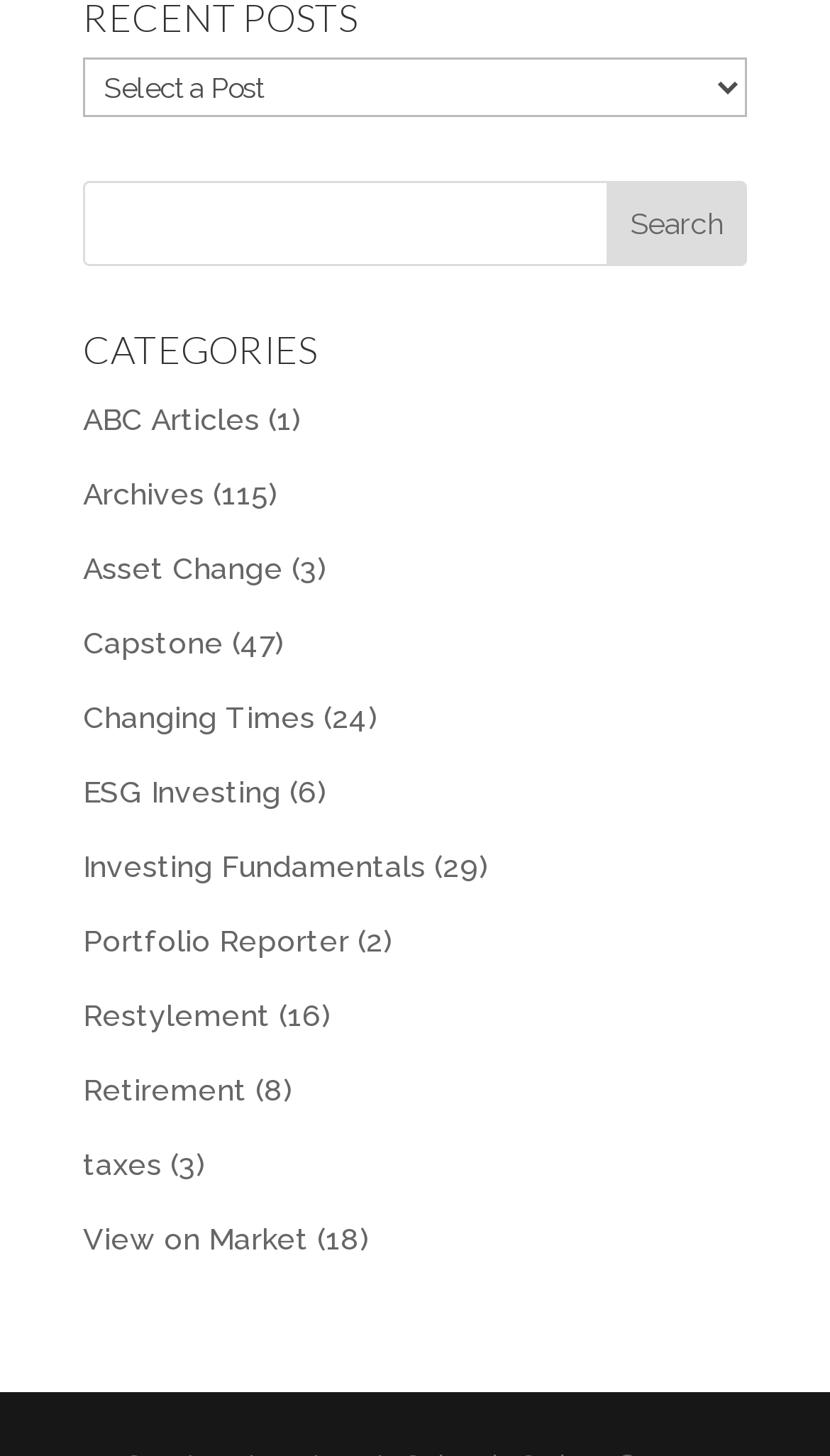Answer briefly with one word or phrase:
How many articles are in the 'ESG Investing' category?

6